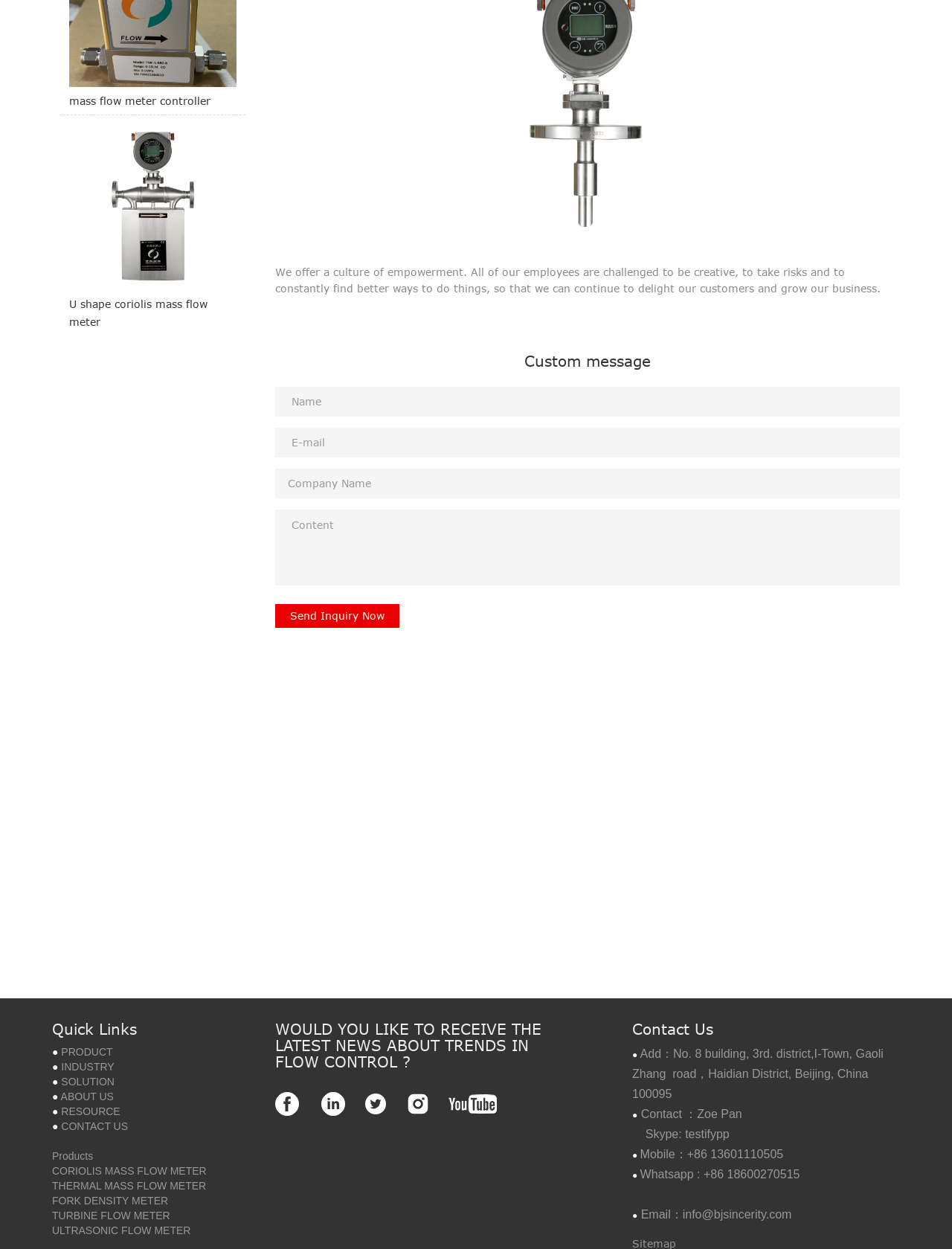Specify the bounding box coordinates of the area that needs to be clicked to achieve the following instruction: "Click the 'Send Inquiry Now' button".

[0.289, 0.483, 0.42, 0.502]